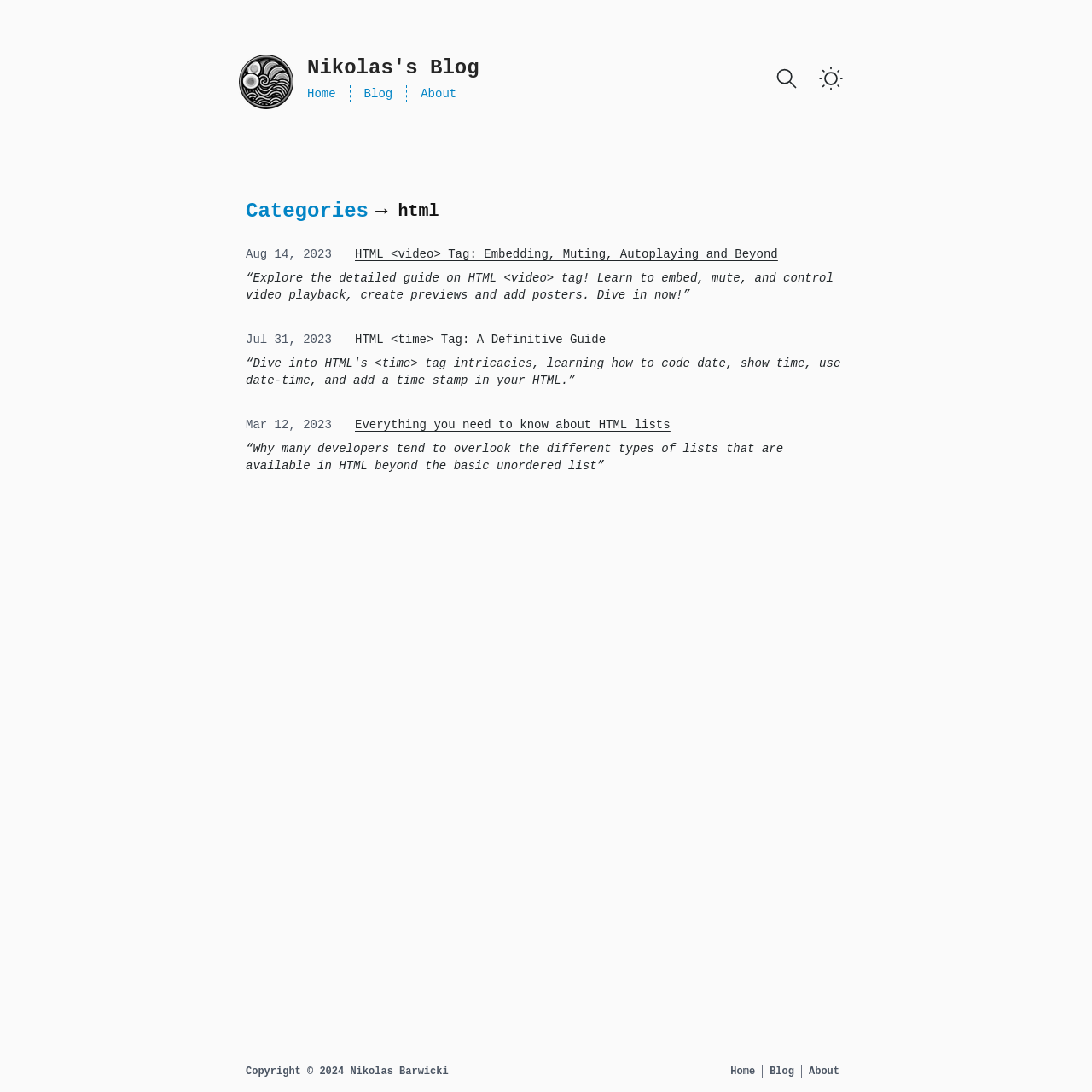Provide the bounding box coordinates of the section that needs to be clicked to accomplish the following instruction: "go to home page."

[0.269, 0.078, 0.32, 0.094]